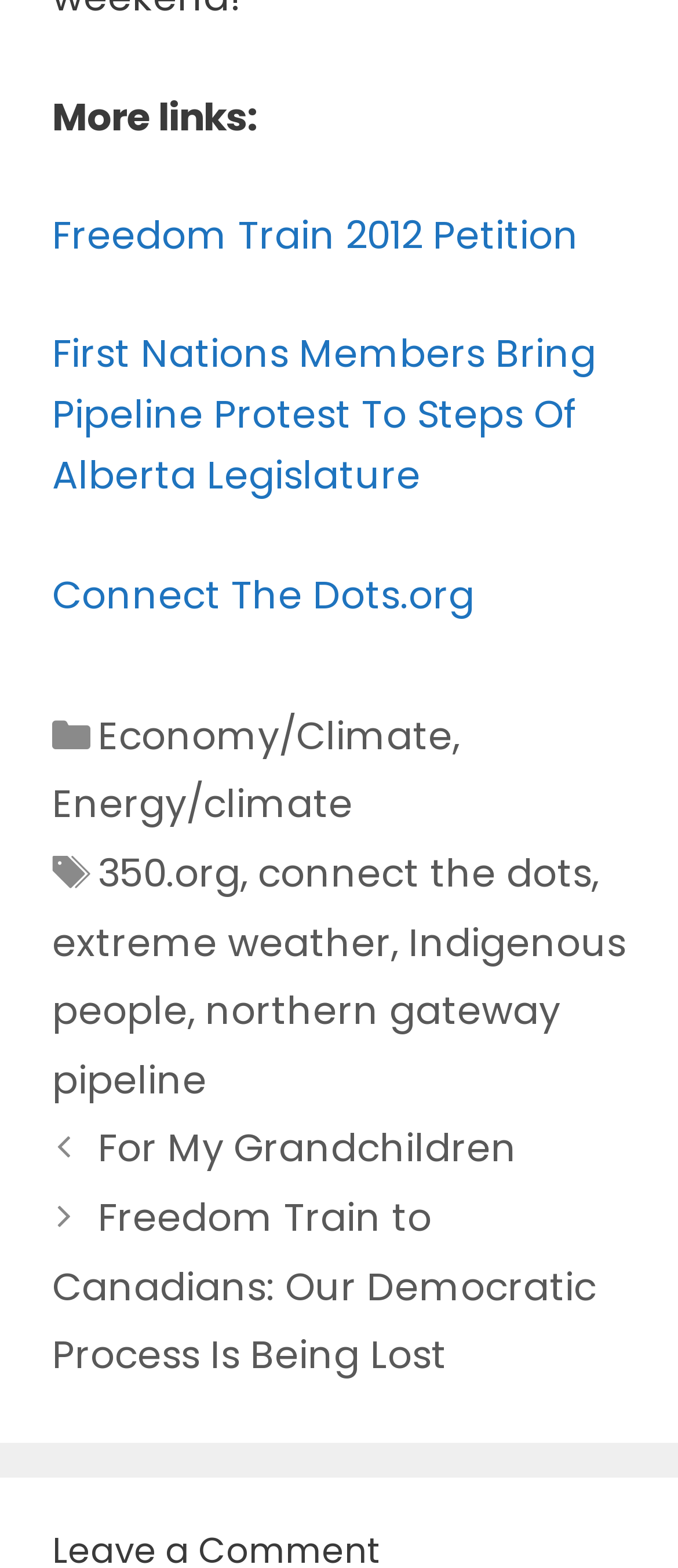What is the category of the post 'For My Grandchildren'?
Please use the visual content to give a single word or phrase answer.

Economy/Climate